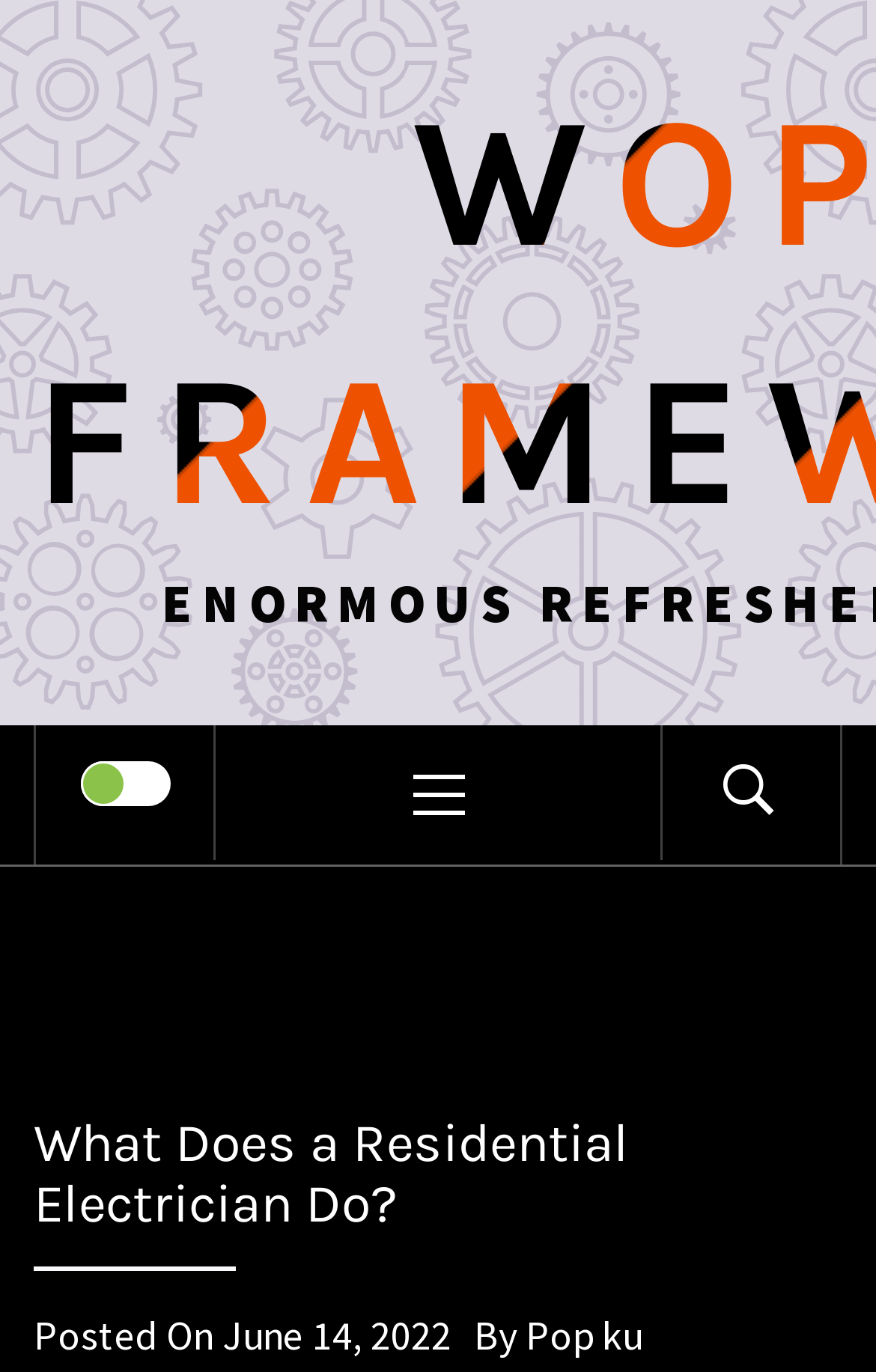Using a single word or phrase, answer the following question: 
What is the author of the post?

Pop ku